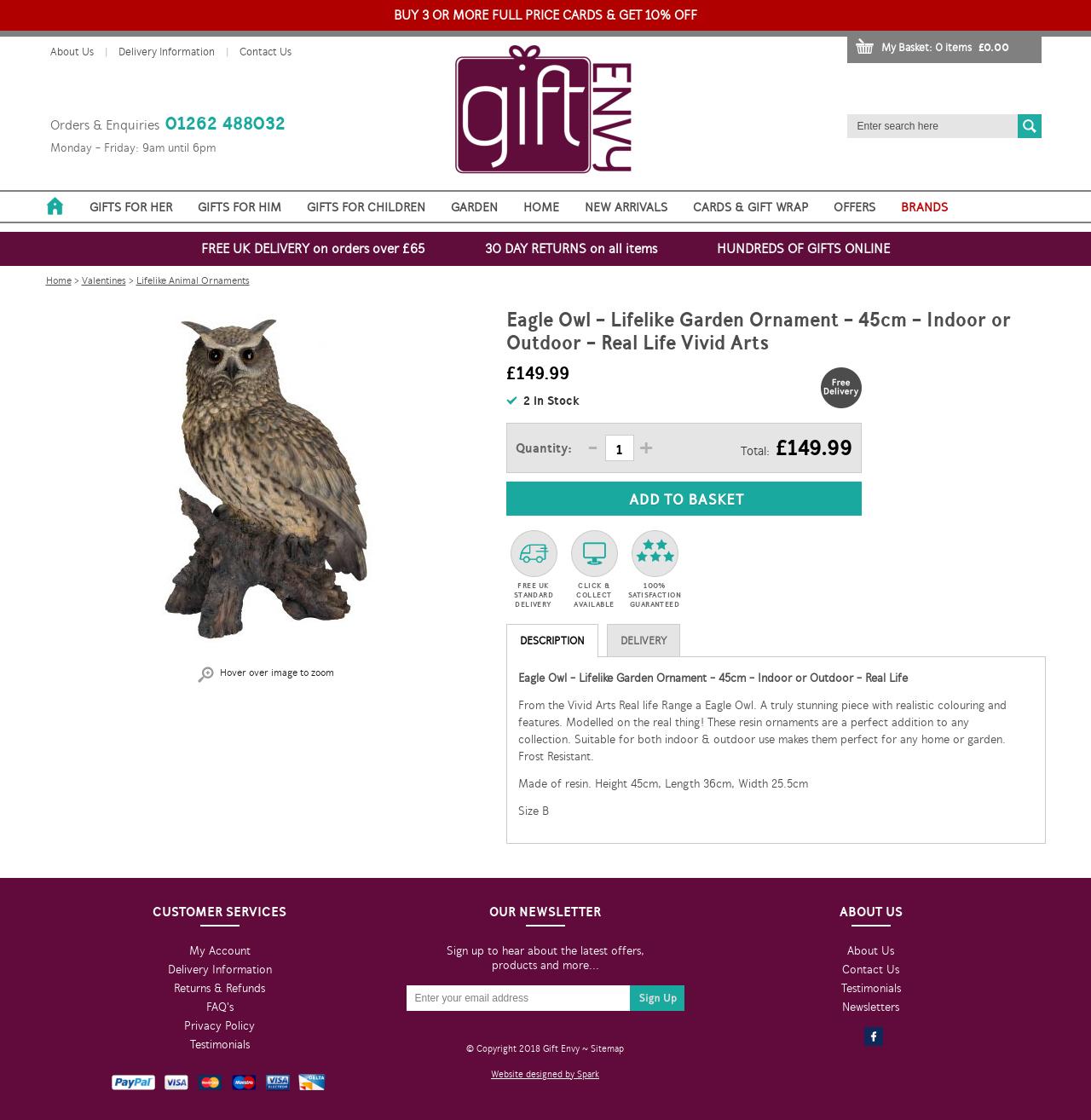Locate the UI element that matches the description Contact Us in the webpage screenshot. Return the bounding box coordinates in the format (top-left x, top-left y, bottom-right x, bottom-right y), with values ranging from 0 to 1.

[0.219, 0.04, 0.267, 0.052]